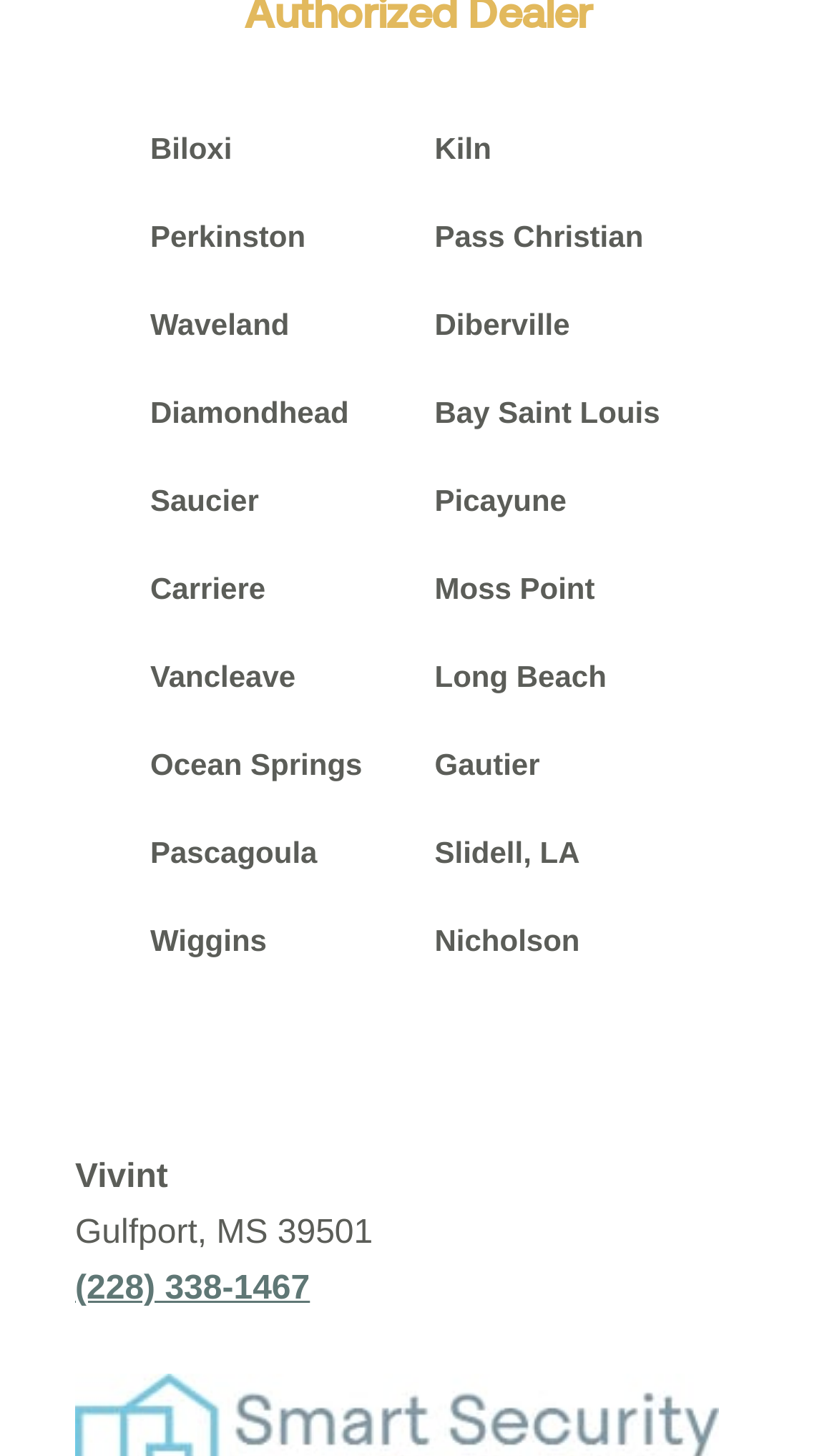Identify the bounding box coordinates for the region to click in order to carry out this instruction: "visit Pass Christian". Provide the coordinates using four float numbers between 0 and 1, formatted as [left, top, right, bottom].

[0.519, 0.15, 0.769, 0.173]